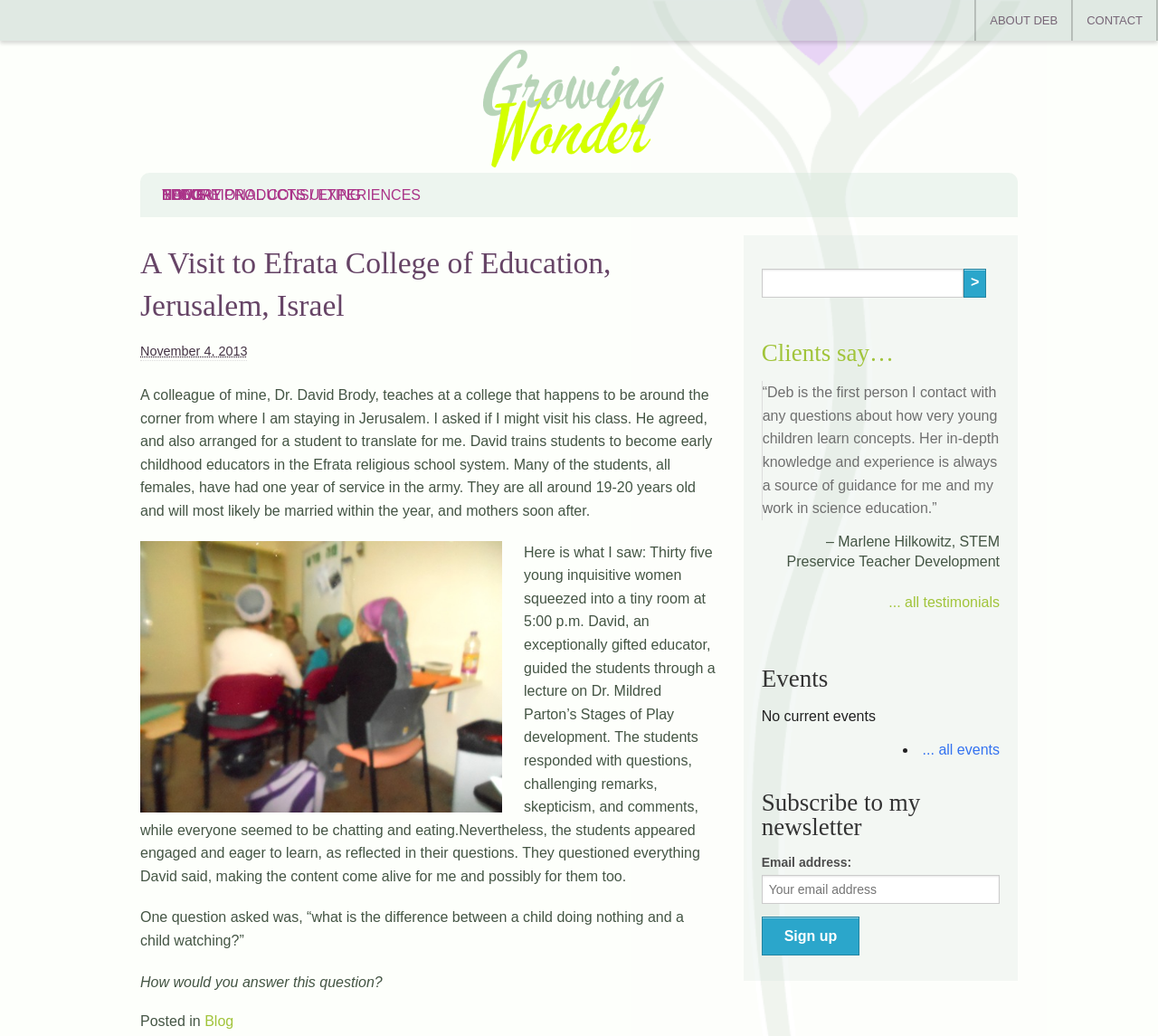Please locate the bounding box coordinates of the element that needs to be clicked to achieve the following instruction: "Subscribe to the newsletter". The coordinates should be four float numbers between 0 and 1, i.e., [left, top, right, bottom].

[0.658, 0.763, 0.863, 0.81]